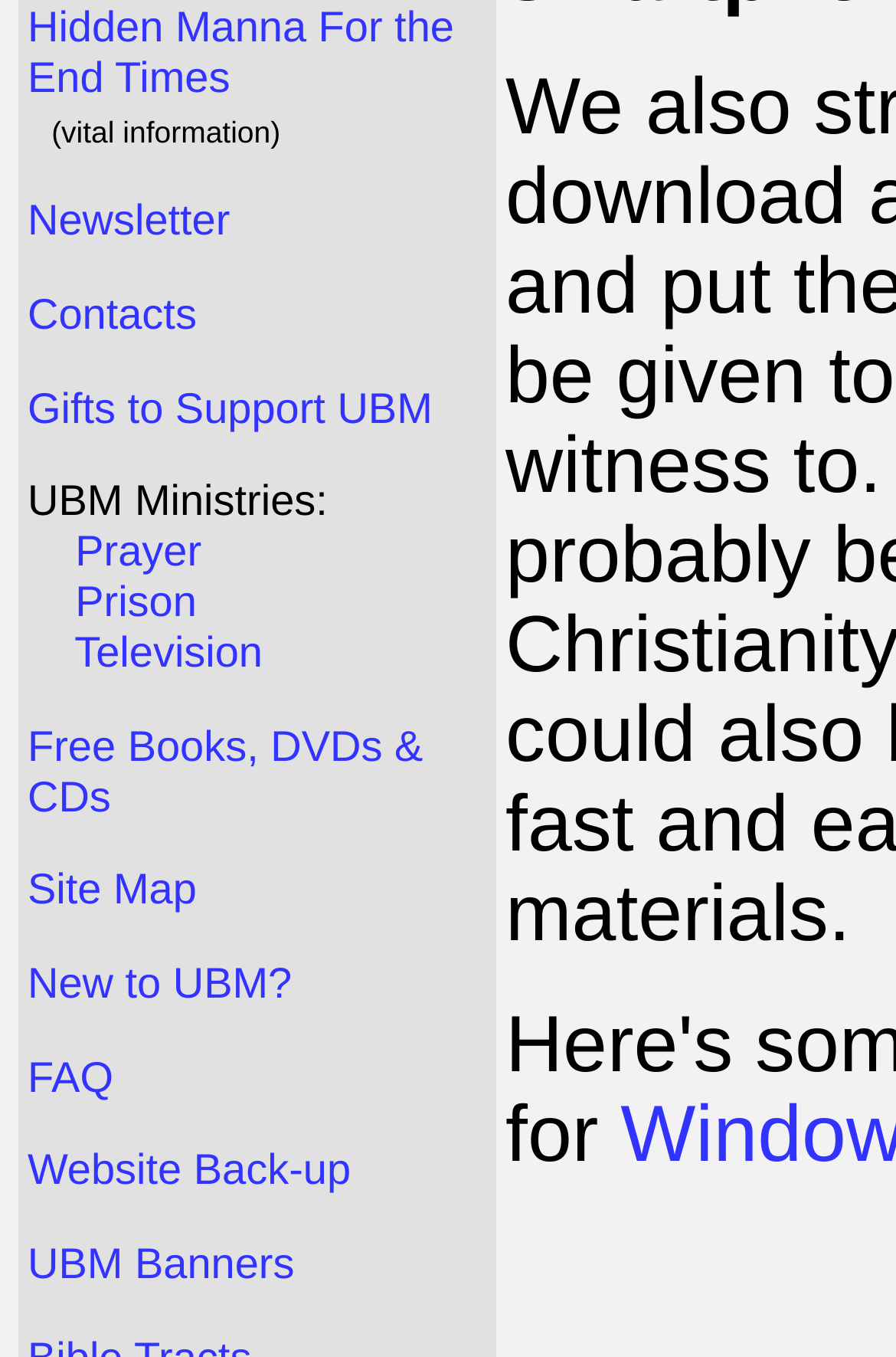Determine the bounding box coordinates for the area you should click to complete the following instruction: "Go to 'Prayer'".

[0.084, 0.388, 0.225, 0.424]